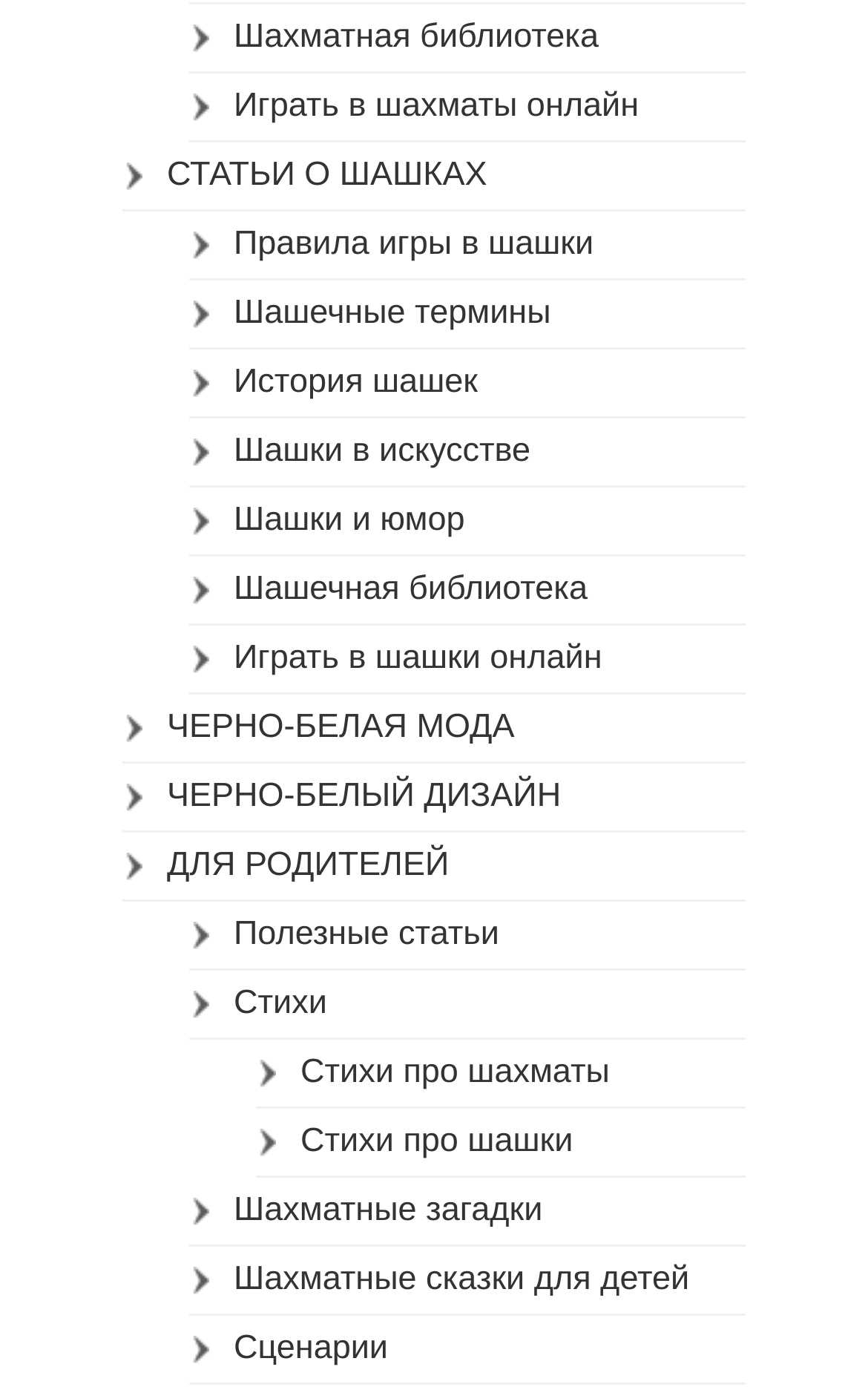Please provide a one-word or short phrase answer to the question:
What is the topic of the first link?

Chess library